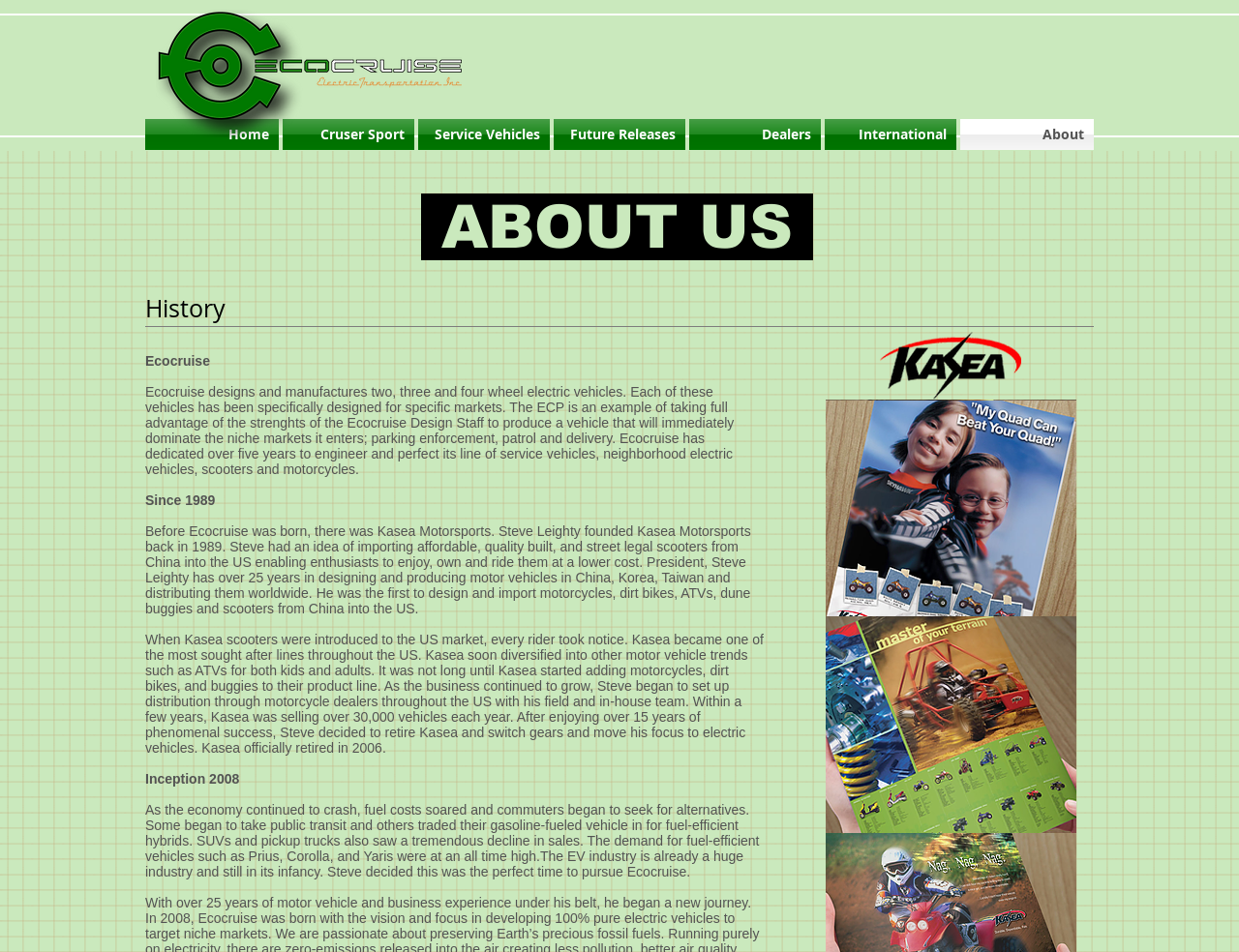Provide the bounding box coordinates for the UI element that is described by this text: "Future Releases". The coordinates should be in the form of four float numbers between 0 and 1: [left, top, right, bottom].

[0.445, 0.125, 0.555, 0.158]